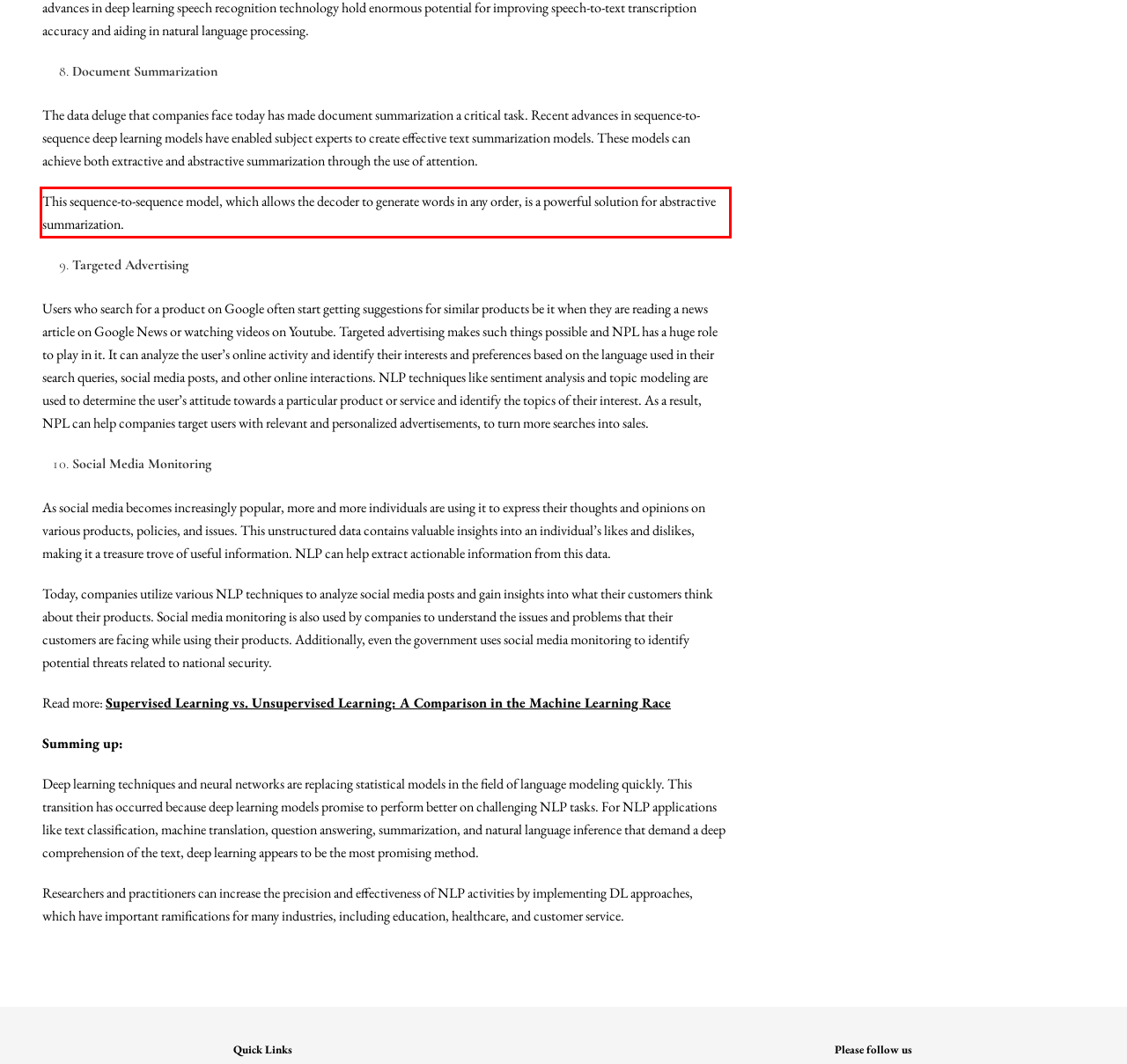With the provided screenshot of a webpage, locate the red bounding box and perform OCR to extract the text content inside it.

This sequence-to-sequence model, which allows the decoder to generate words in any order, is a powerful solution for abstractive summarization.